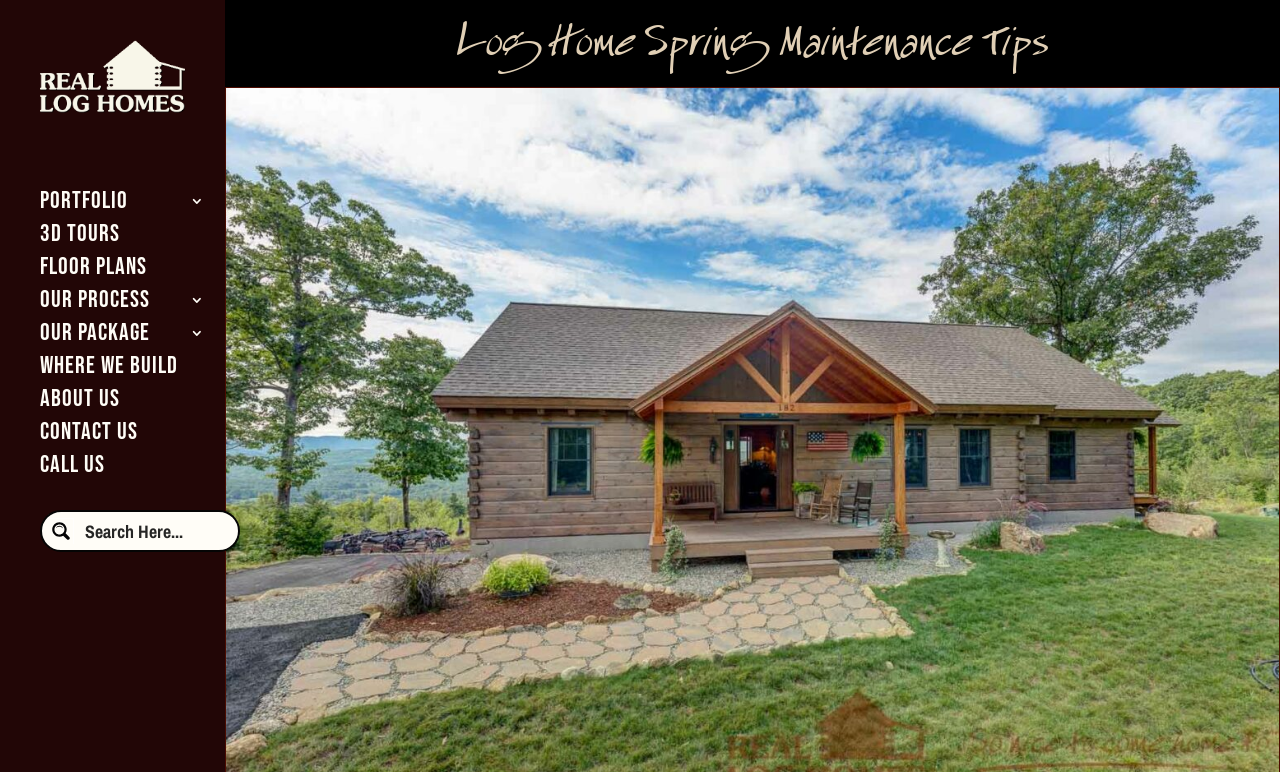Locate the bounding box for the described UI element: "CONTACT US". Ensure the coordinates are four float numbers between 0 and 1, formatted as [left, top, right, bottom].

[0.031, 0.55, 0.176, 0.593]